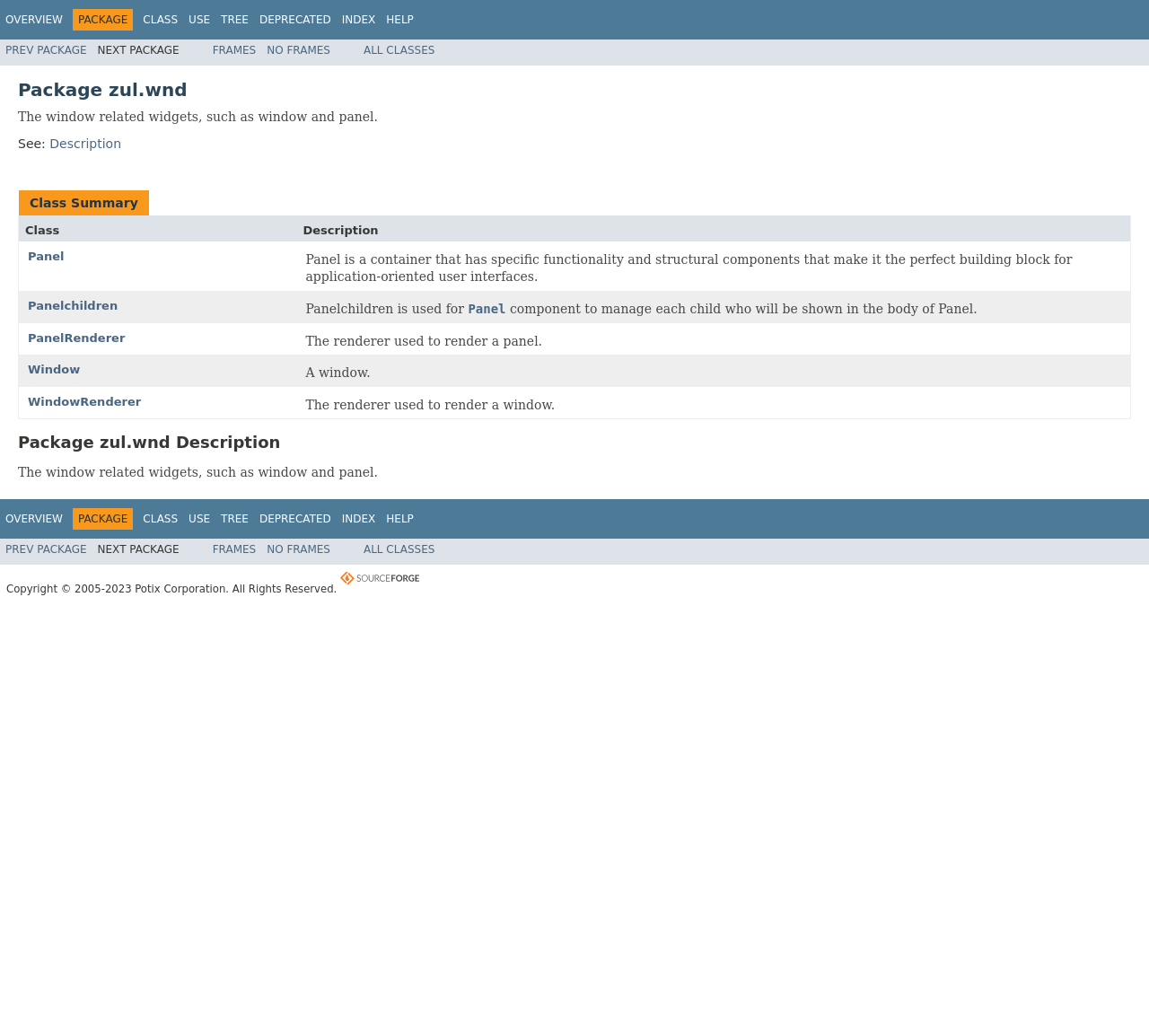What is the name of the package?
Using the information from the image, give a concise answer in one word or a short phrase.

zul.wnd